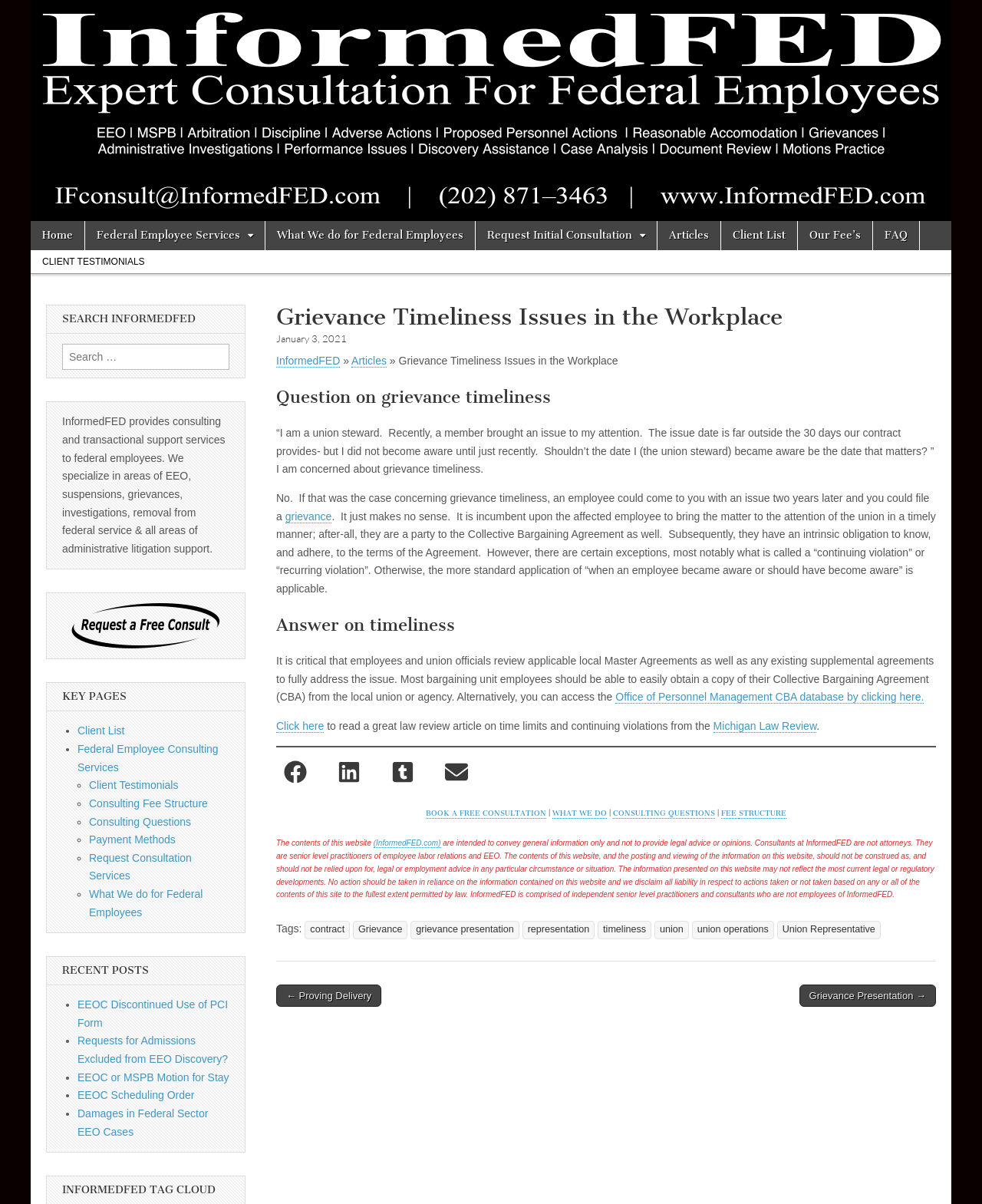Please specify the bounding box coordinates of the element that should be clicked to execute the given instruction: 'Click on the 'Home' link'. Ensure the coordinates are four float numbers between 0 and 1, expressed as [left, top, right, bottom].

[0.031, 0.184, 0.086, 0.208]